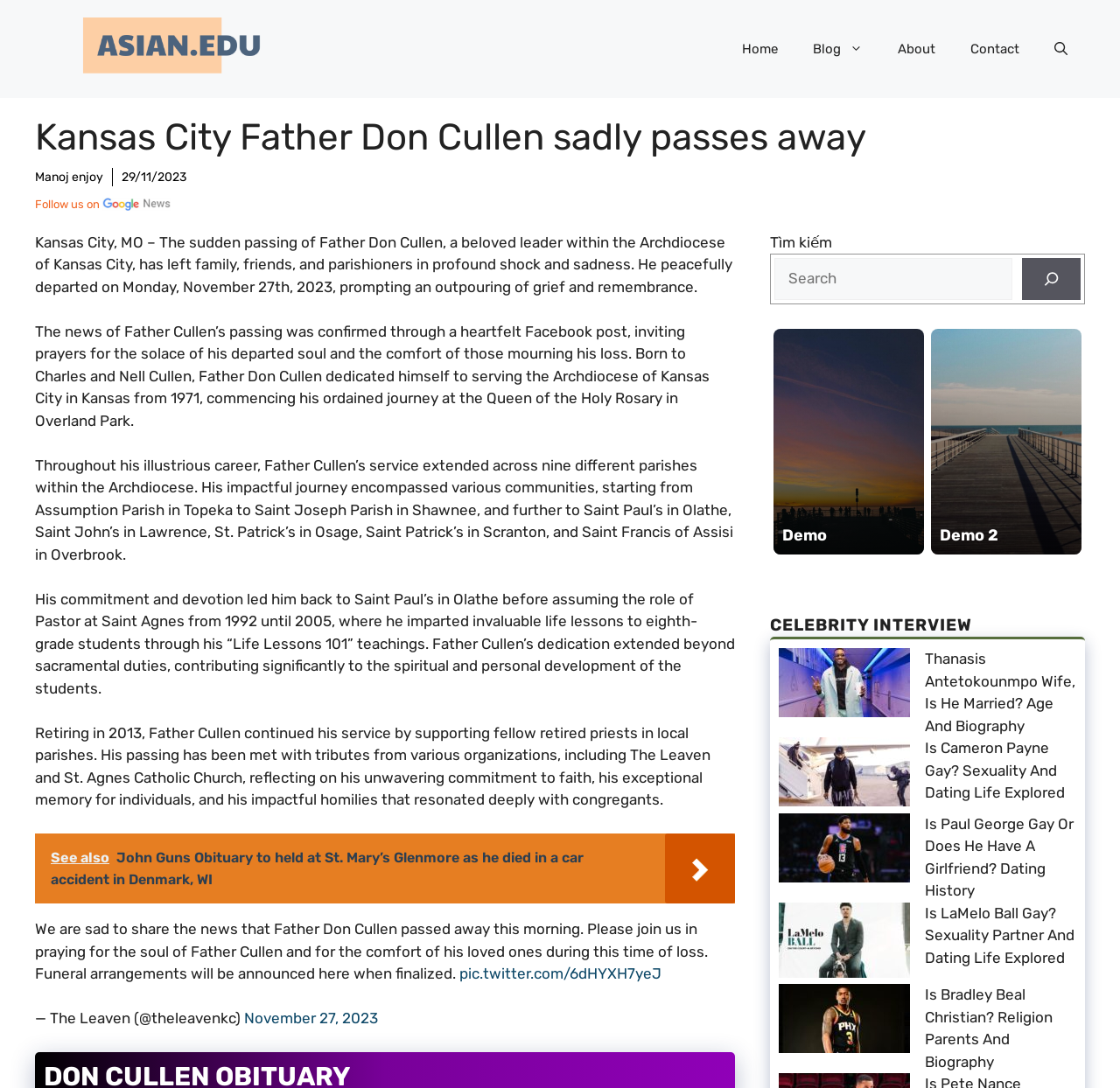Please specify the coordinates of the bounding box for the element that should be clicked to carry out this instruction: "Click on the 'Home' link". The coordinates must be four float numbers between 0 and 1, formatted as [left, top, right, bottom].

[0.647, 0.021, 0.71, 0.069]